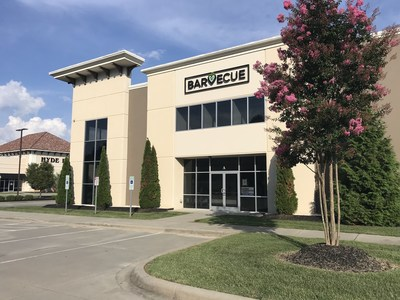Paint a vivid picture with your words by describing the image in detail.

The image showcases the vibrant exterior of the Barvecue building, prominently featuring the brand's logo at the top. Nestled amidst a well-maintained landscape, the facility boasts large windows that invite natural light into the interior, reflecting a modern and welcoming atmosphere. Flanking the entrance are neatly trimmed bushes, enhancing the appeal of the establishment. In the background, another business, labeled "HYDE," is subtly visible, indicating a commercial area. The Barvecue facility serves as a crucial part of the company's operations, focusing on producing plant-based meats and providing a positive, healthy environment for its employees. This location is part of their strategic expansion, which includes a new employee lounge designed for comfort and creativity, underscoring Barvecue's commitment to both quality and community well-being.